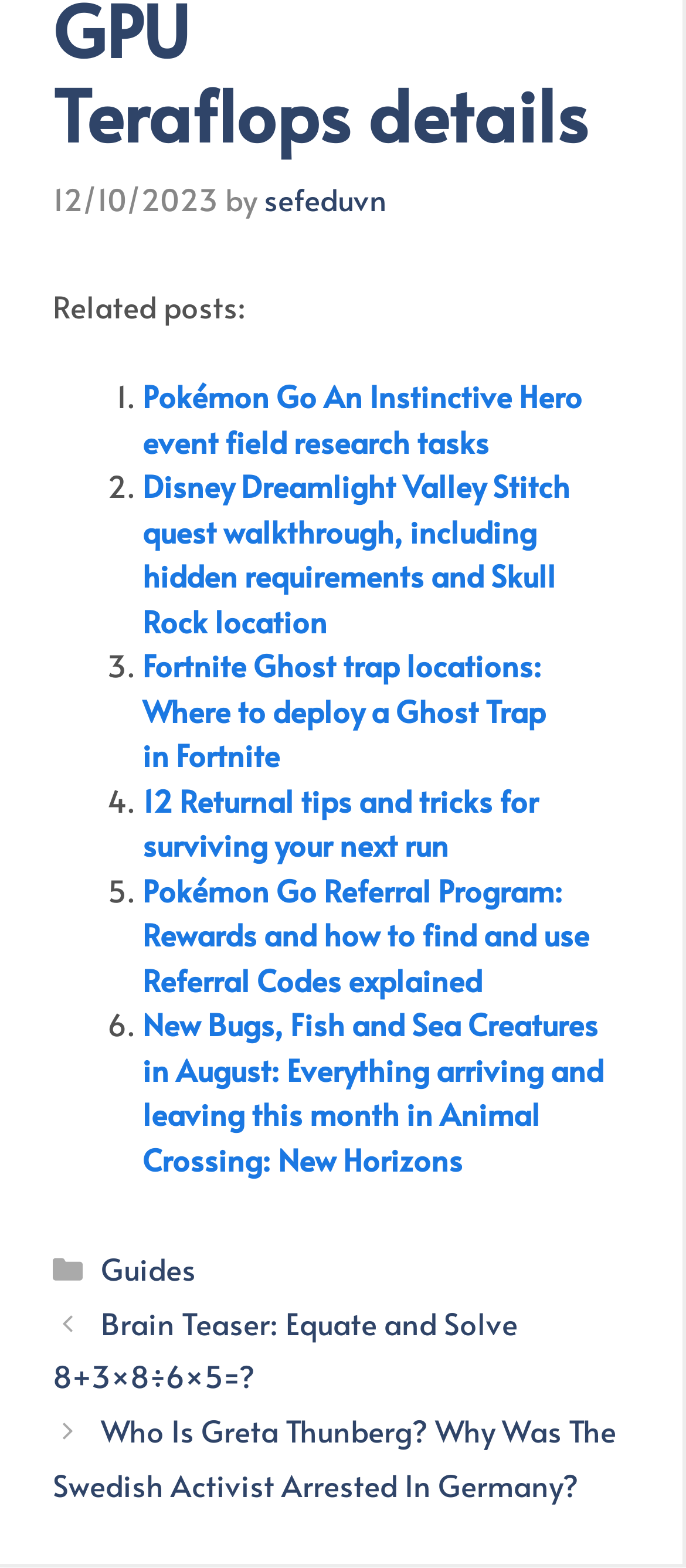What is the category of the post?
Refer to the image and answer the question using a single word or phrase.

Guides